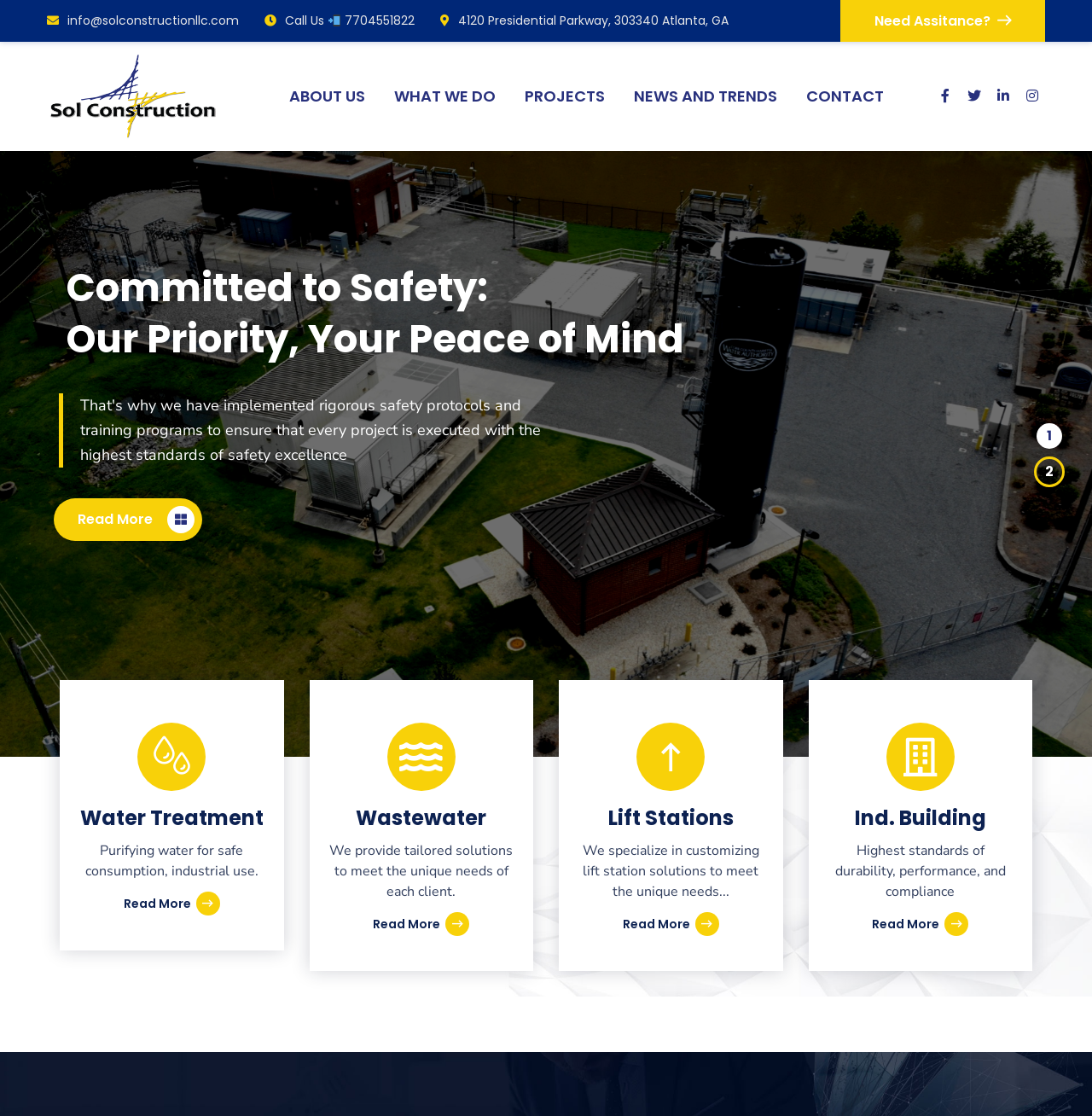Identify the bounding box for the given UI element using the description provided. Coordinates should be in the format (top-left x, top-left y, bottom-right x, bottom-right y) and must be between 0 and 1. Here is the description: Read More

[0.558, 0.817, 0.671, 0.839]